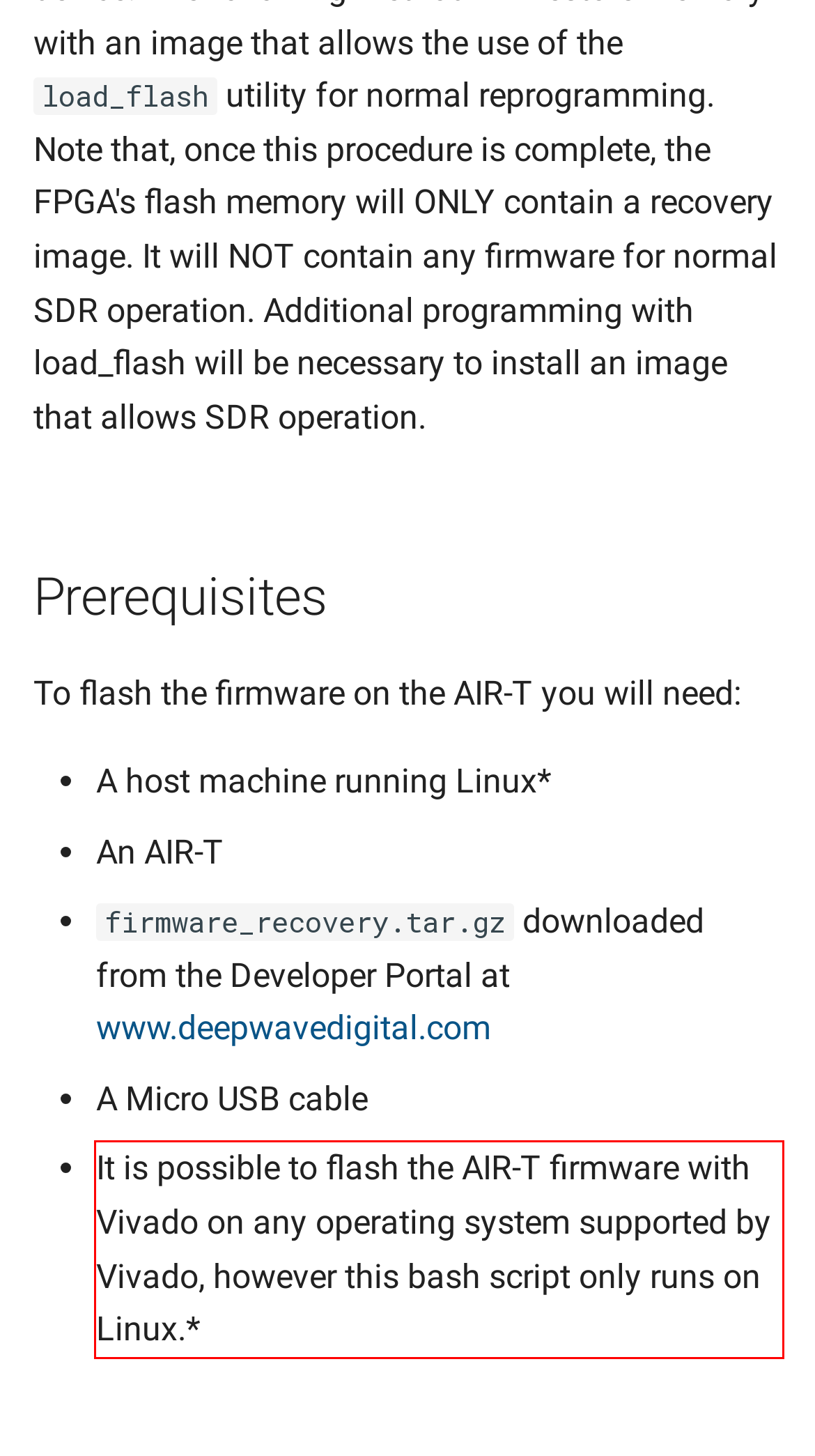Look at the provided screenshot of the webpage and perform OCR on the text within the red bounding box.

It is possible to flash the AIR-T firmware with Vivado on any operating system supported by Vivado, however this bash script only runs on Linux.*